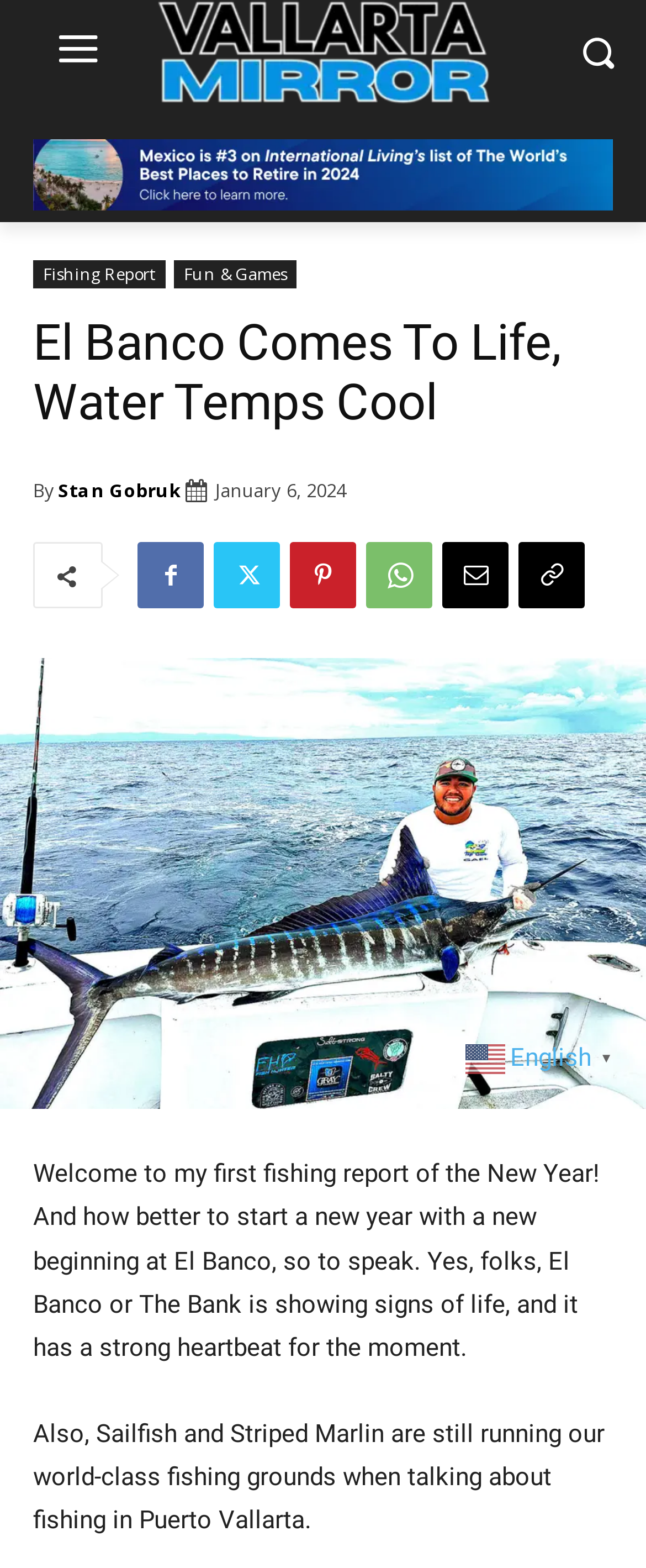Identify the coordinates of the bounding box for the element described below: "Stan Gobruk". Return the coordinates as four float numbers between 0 and 1: [left, top, right, bottom].

[0.09, 0.297, 0.279, 0.329]